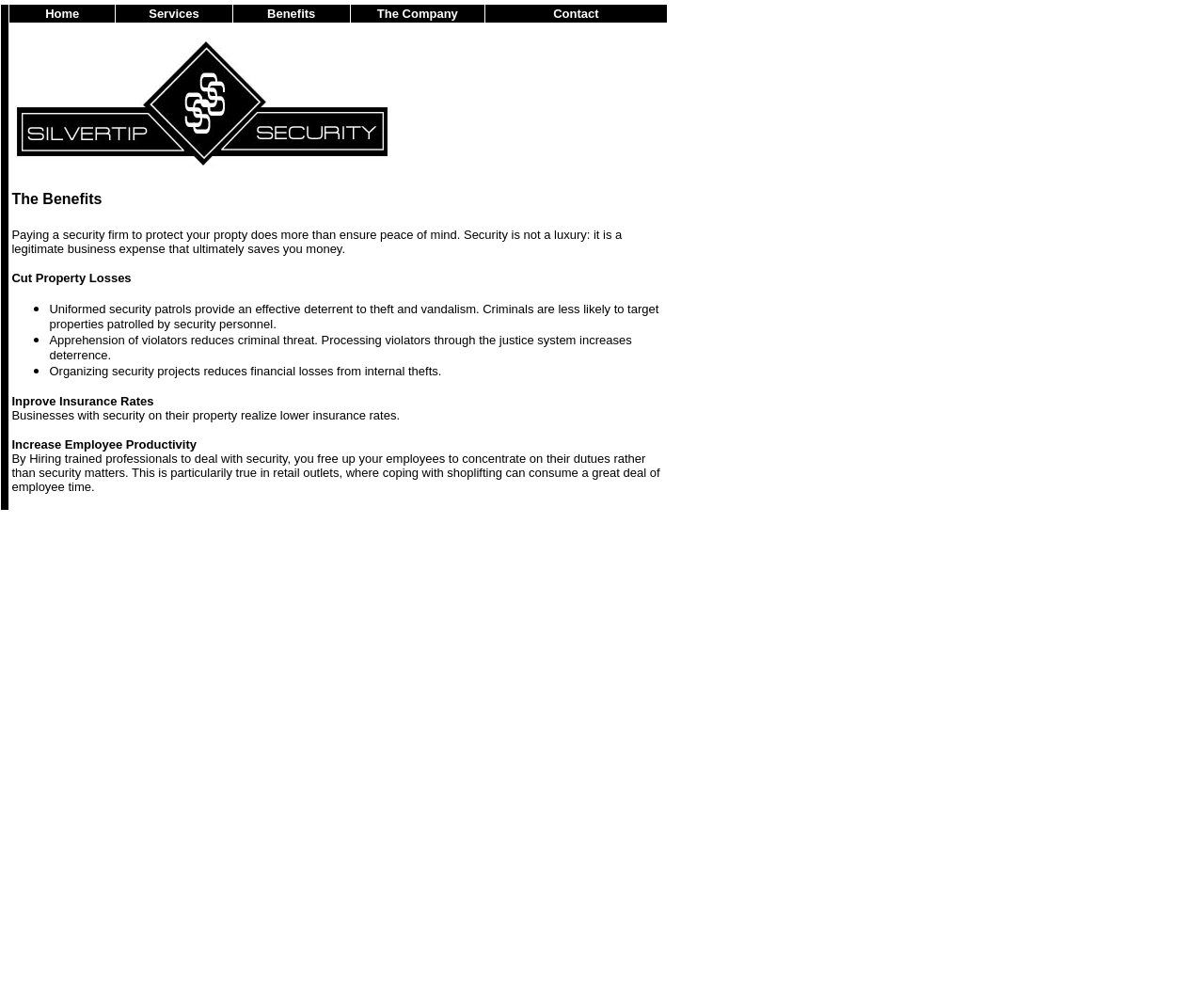Based on the element description Replica Womens Watches, identify the bounding box coordinates for the UI element. The coordinates should be in the format (top-left x, top-left y, bottom-right x, bottom-right y) and within the 0 to 1 range.

None